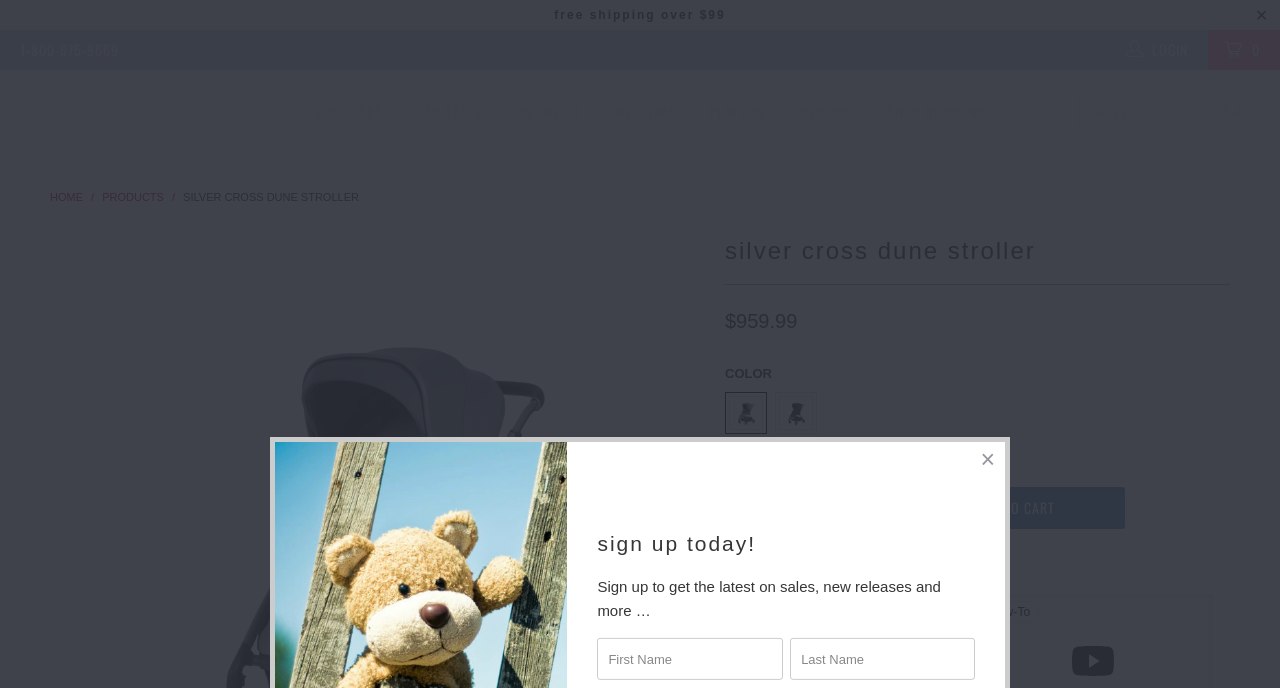Find the coordinates for the bounding box of the element with this description: "Bedtime".

[0.626, 0.128, 0.682, 0.199]